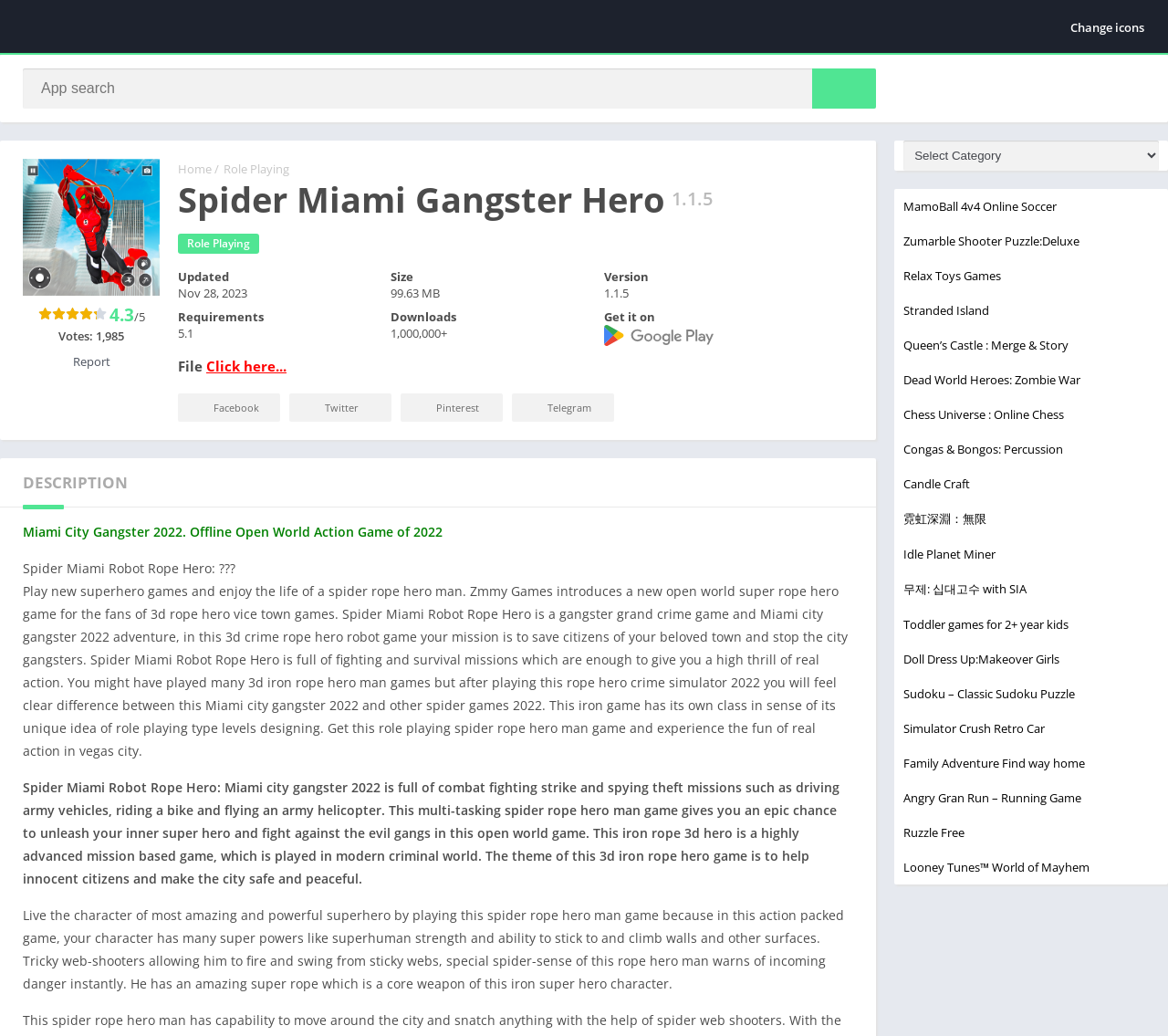Please find the bounding box coordinates (top-left x, top-left y, bottom-right x, bottom-right y) in the screenshot for the UI element described as follows: Family Adventure Find way home

[0.773, 0.729, 0.929, 0.745]